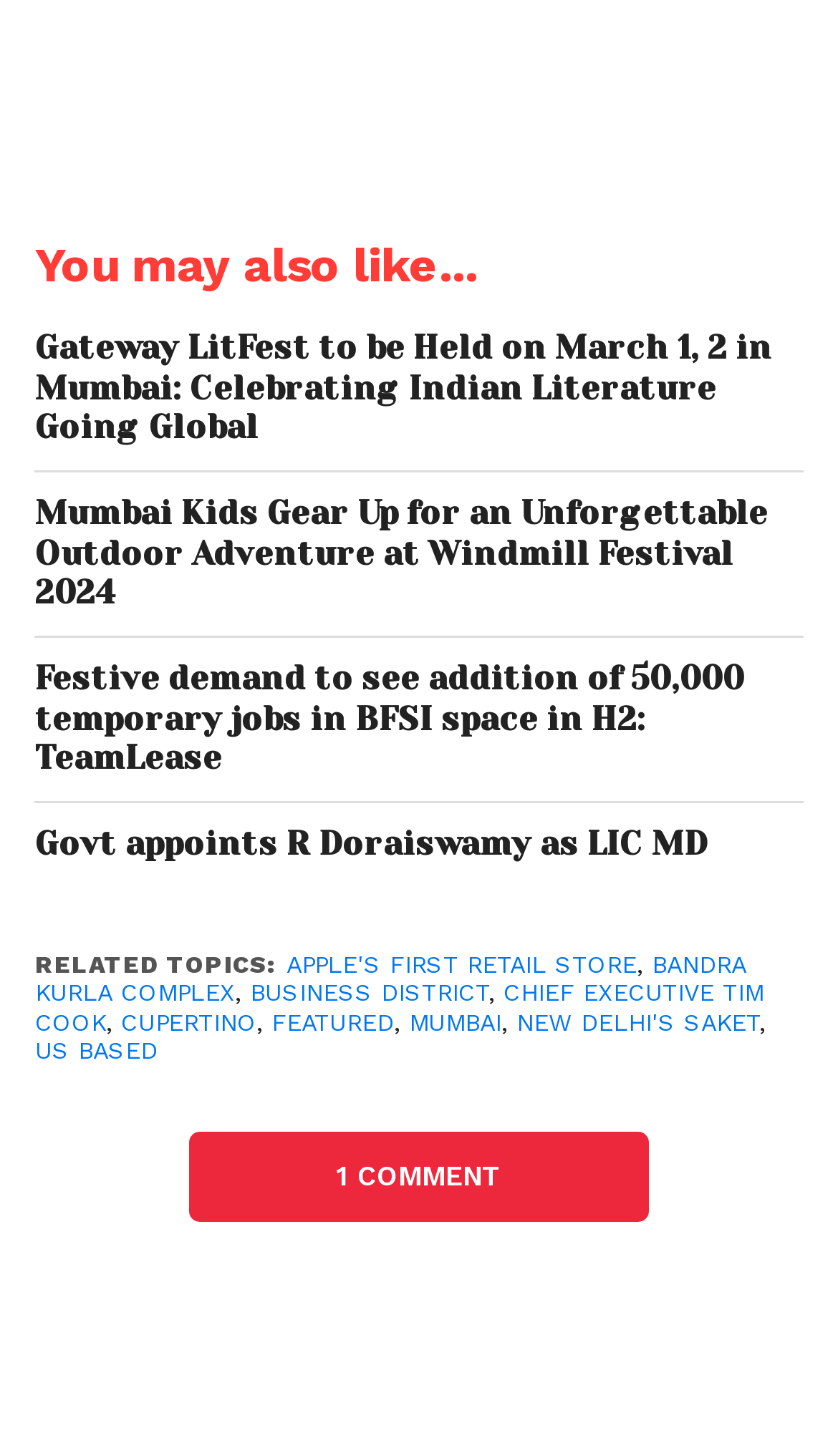Point out the bounding box coordinates of the section to click in order to follow this instruction: "Read about Gateway LitFest".

[0.042, 0.226, 0.958, 0.308]